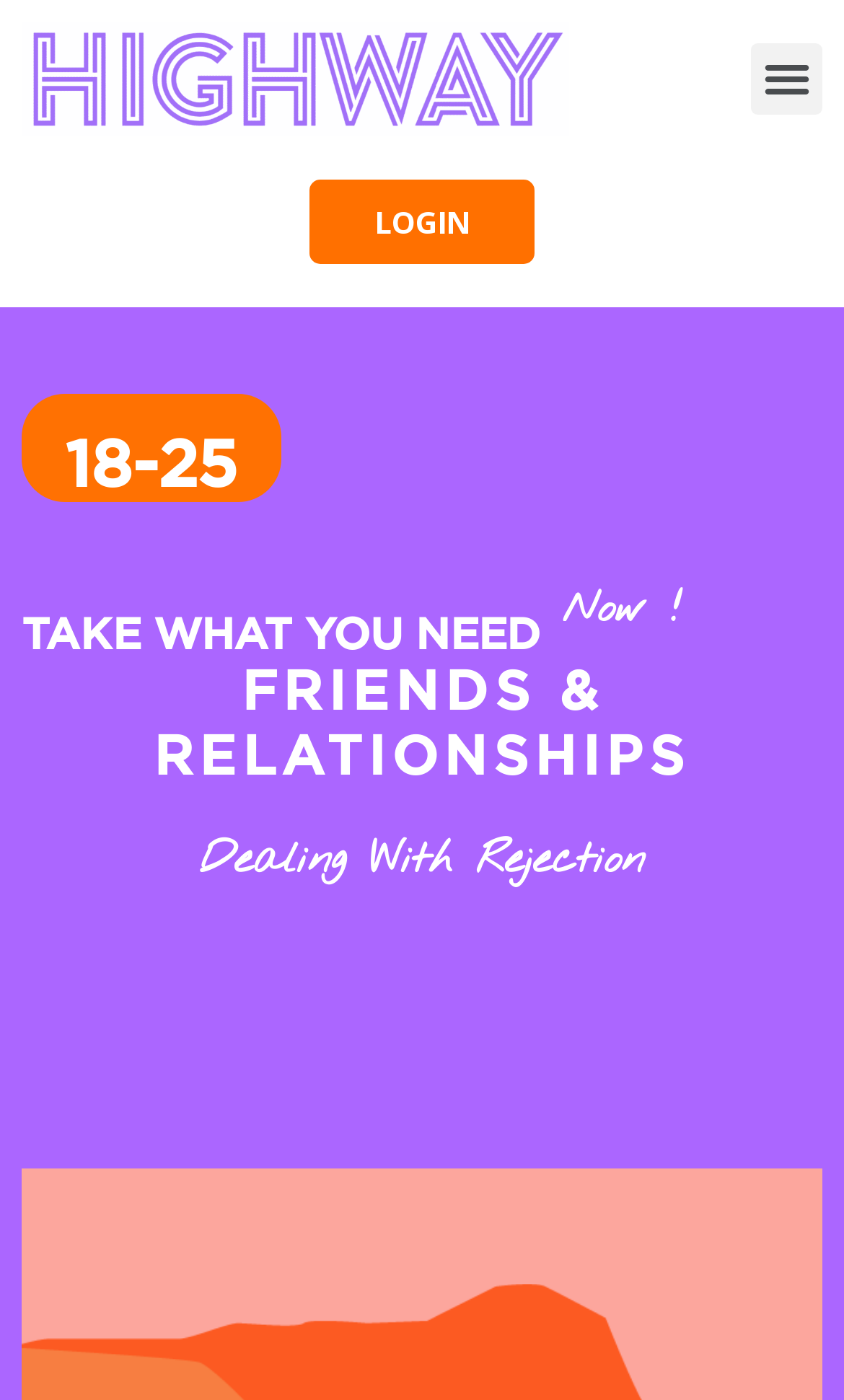What is the position of the 'LOGIN' link?
Look at the image and respond with a single word or a short phrase.

Middle-right